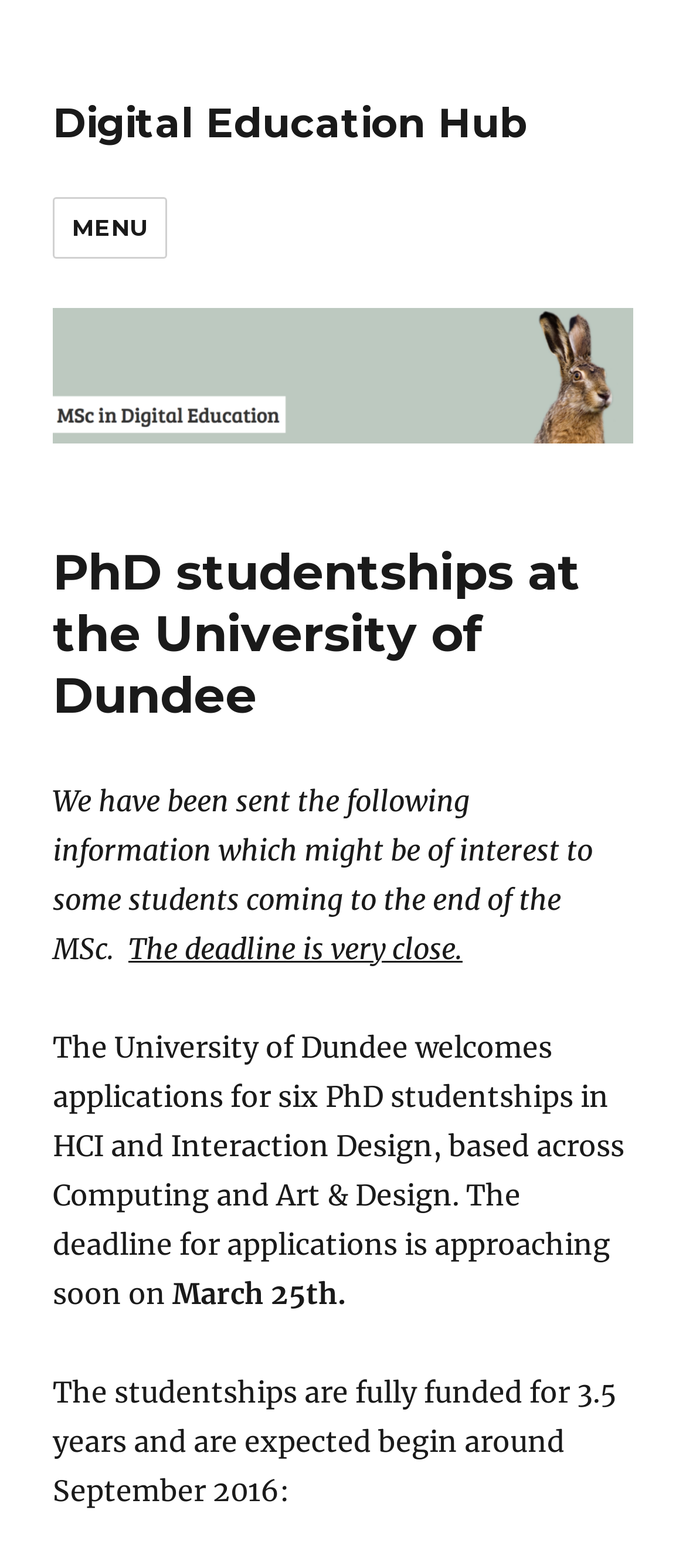From the webpage screenshot, predict the bounding box of the UI element that matches this description: "Digital Education Hub".

[0.077, 0.063, 0.769, 0.094]